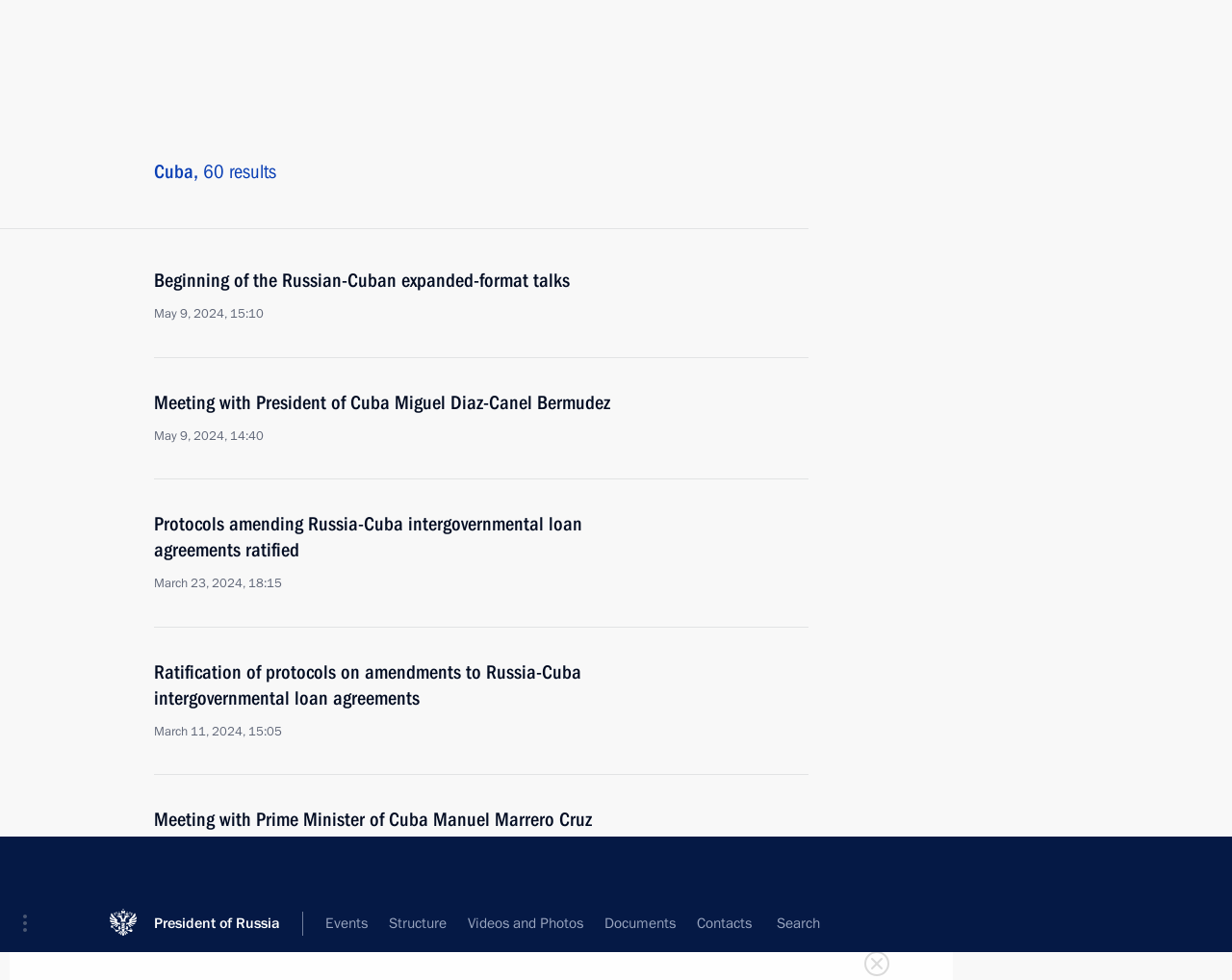Identify the bounding box coordinates of the HTML element based on this description: "President of Russia".

[0.125, 0.0, 0.247, 0.059]